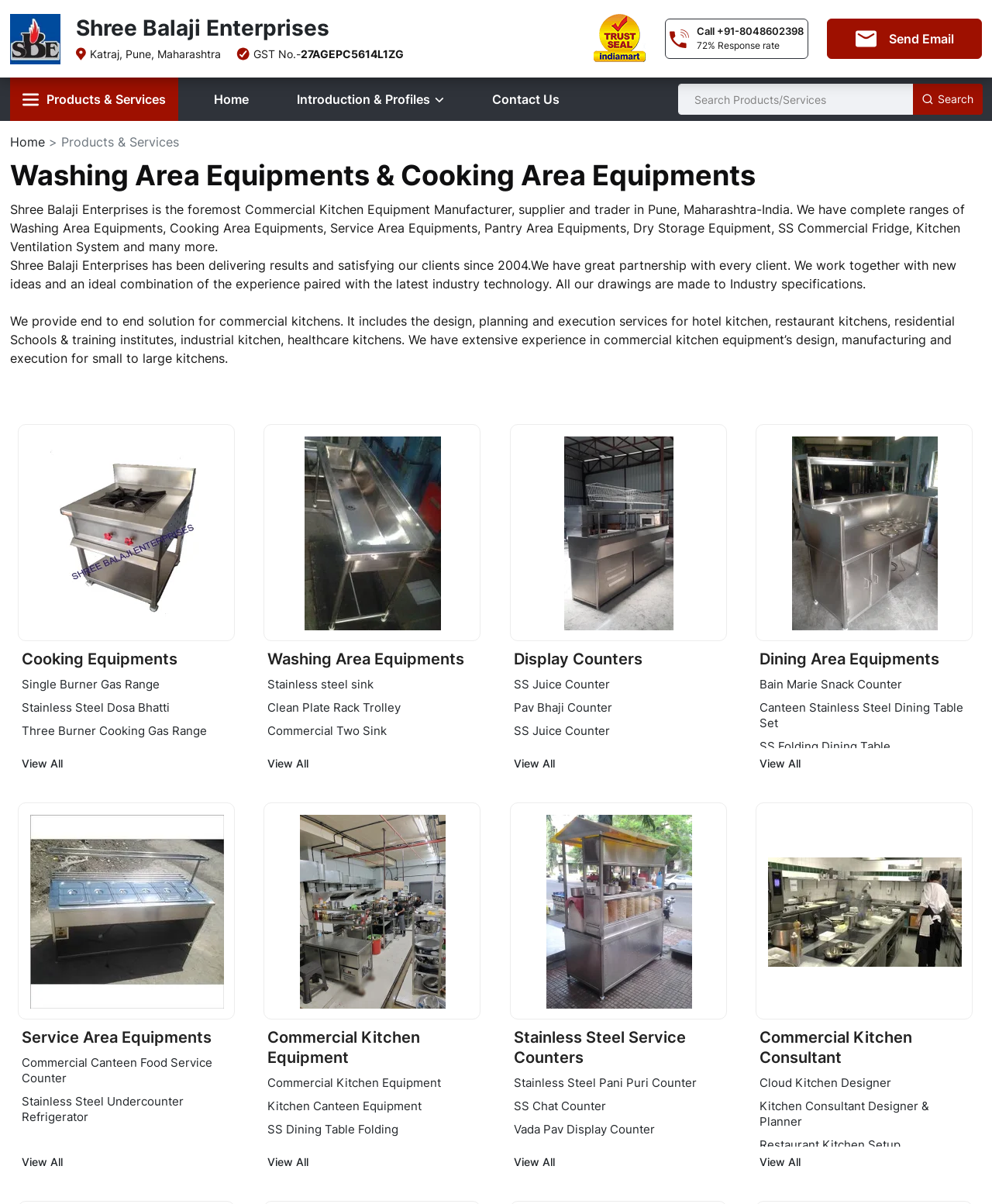Identify the bounding box coordinates of the clickable region necessary to fulfill the following instruction: "Click on the 'Send Email' button". The bounding box coordinates should be four float numbers between 0 and 1, i.e., [left, top, right, bottom].

[0.834, 0.015, 0.99, 0.049]